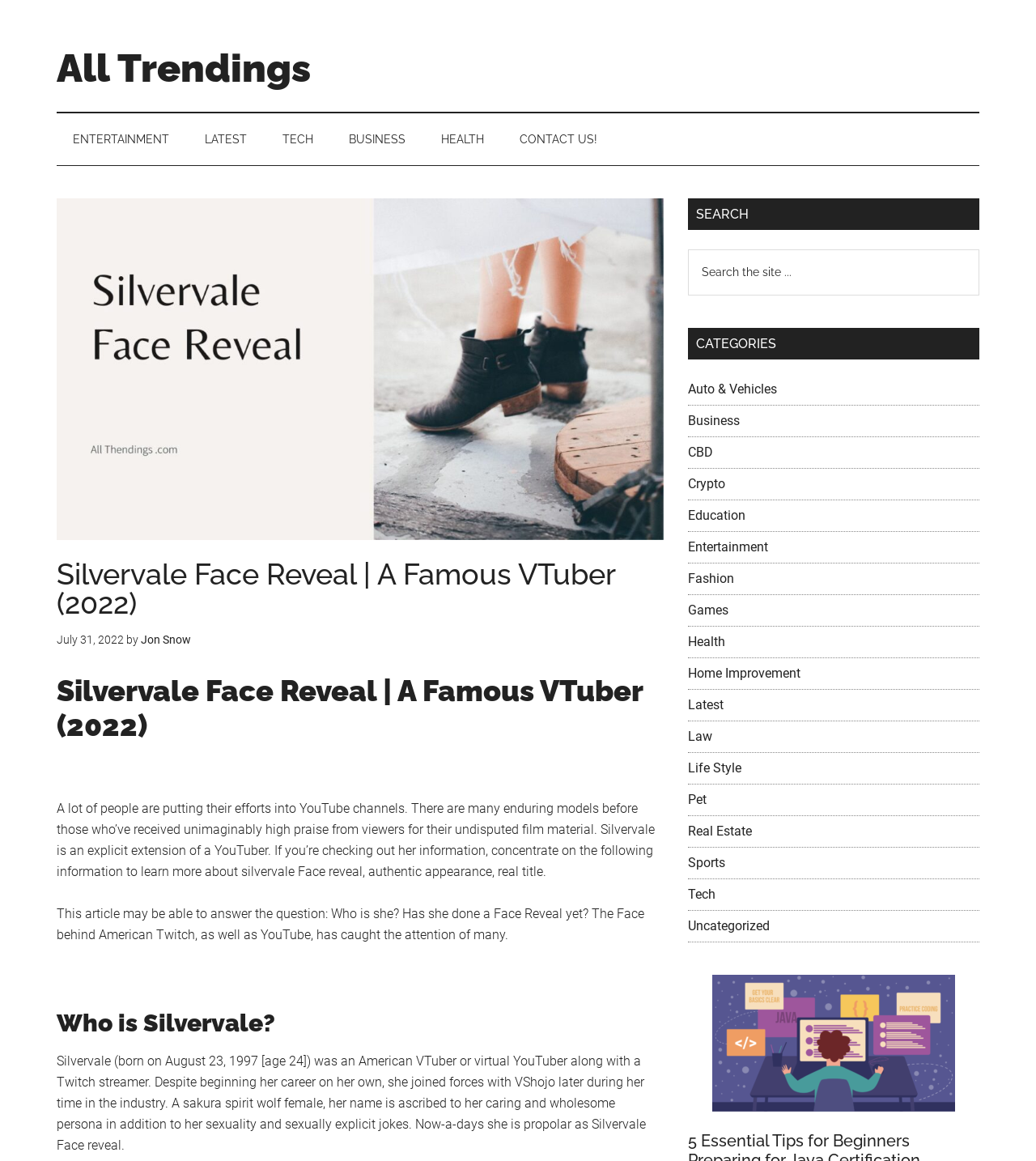Please specify the bounding box coordinates of the region to click in order to perform the following instruction: "Check the latest news".

[0.182, 0.098, 0.254, 0.142]